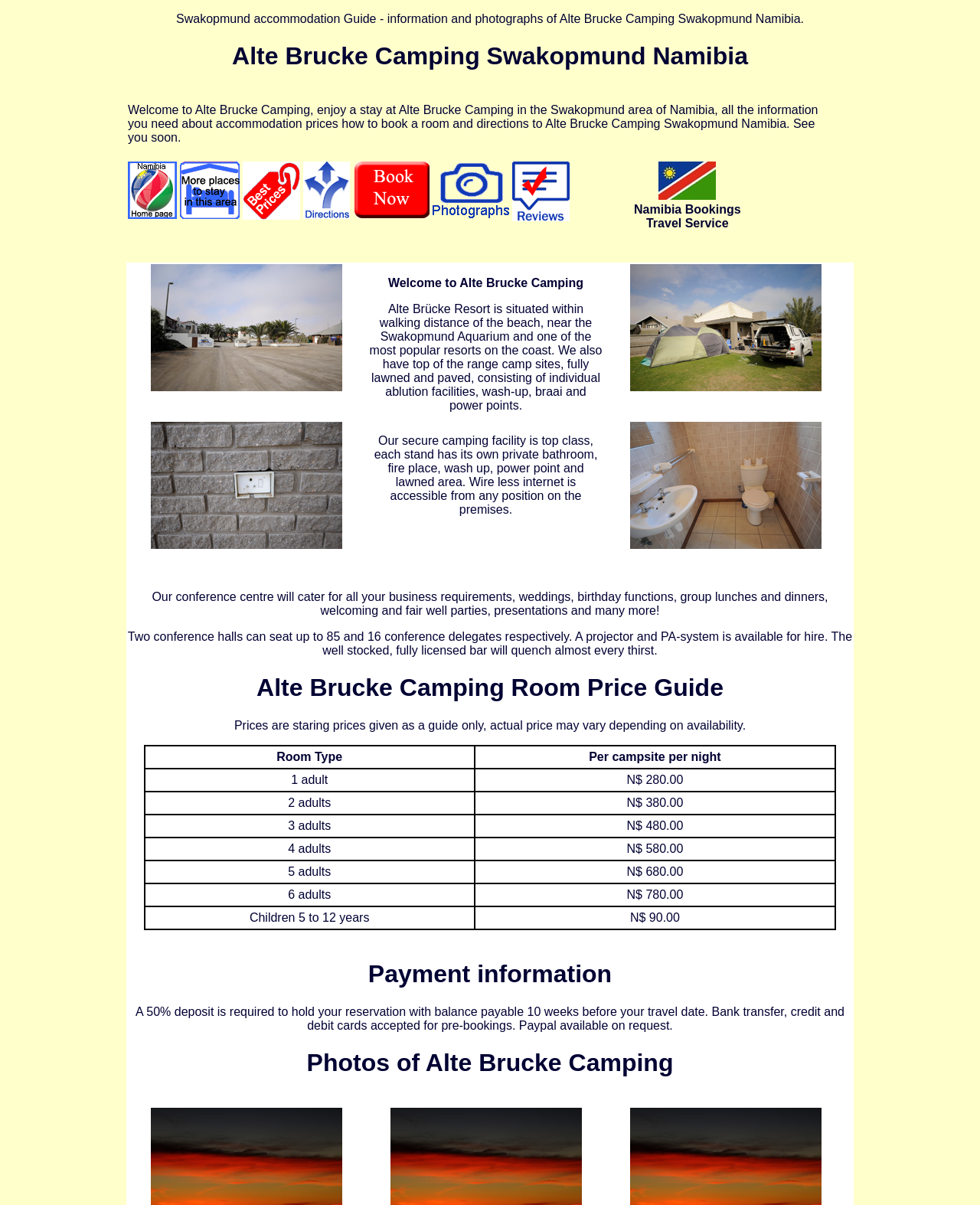How many conference halls are available?
Please look at the screenshot and answer using one word or phrase.

Two